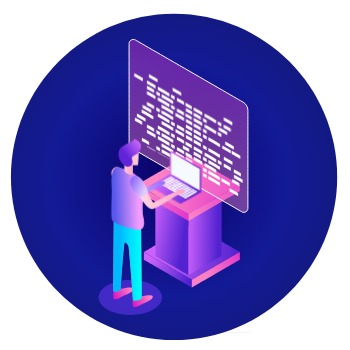Illustrate the scene in the image with a detailed description.

The image depicts a stylized illustration of a developer engaged in website development activities. The figure, standing at a modern workstation, is focused on a laptop, demonstrating a dynamic coding process. Behind the developer, a translucent screen displays lines of code, symbolizing digital innovation and the complexities of programming. The vibrant color scheme, with a deep blue background and striking pink and purple accents, adds an energetic feel to the scene. This imagery aligns with the theme of "Lottie animation," highlighting the creative integration of technology in modern web applications. It captures the essence of development as a blend of artistry and technical skill, underscoring the company's commitment to delivering high-quality, user-oriented web solutions.